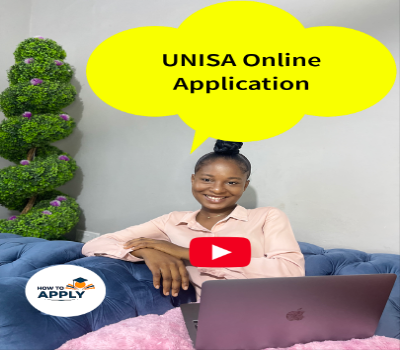Give a complete and detailed account of the image.

The image features a young woman seated comfortably on a plush blue sofa, engaging with a laptop. She has a friendly smile, exuding warmth and approachability. Above her head is a vibrant yellow speech bubble that reads "UNISA Online Application," highlighting the topic of discussion or the focus of her presentation. In front of her, the laptop's screen displays a red play button, inviting viewers to engage further, possibly by watching a video on how to apply to UNISA (University of South Africa) online. In the background, there are decorative green plants, adding a touch of liveliness to the setting, which combines a cozy and educational atmosphere. This image effectively communicates a sense of guidance and support for prospective students looking to navigate the online application process.